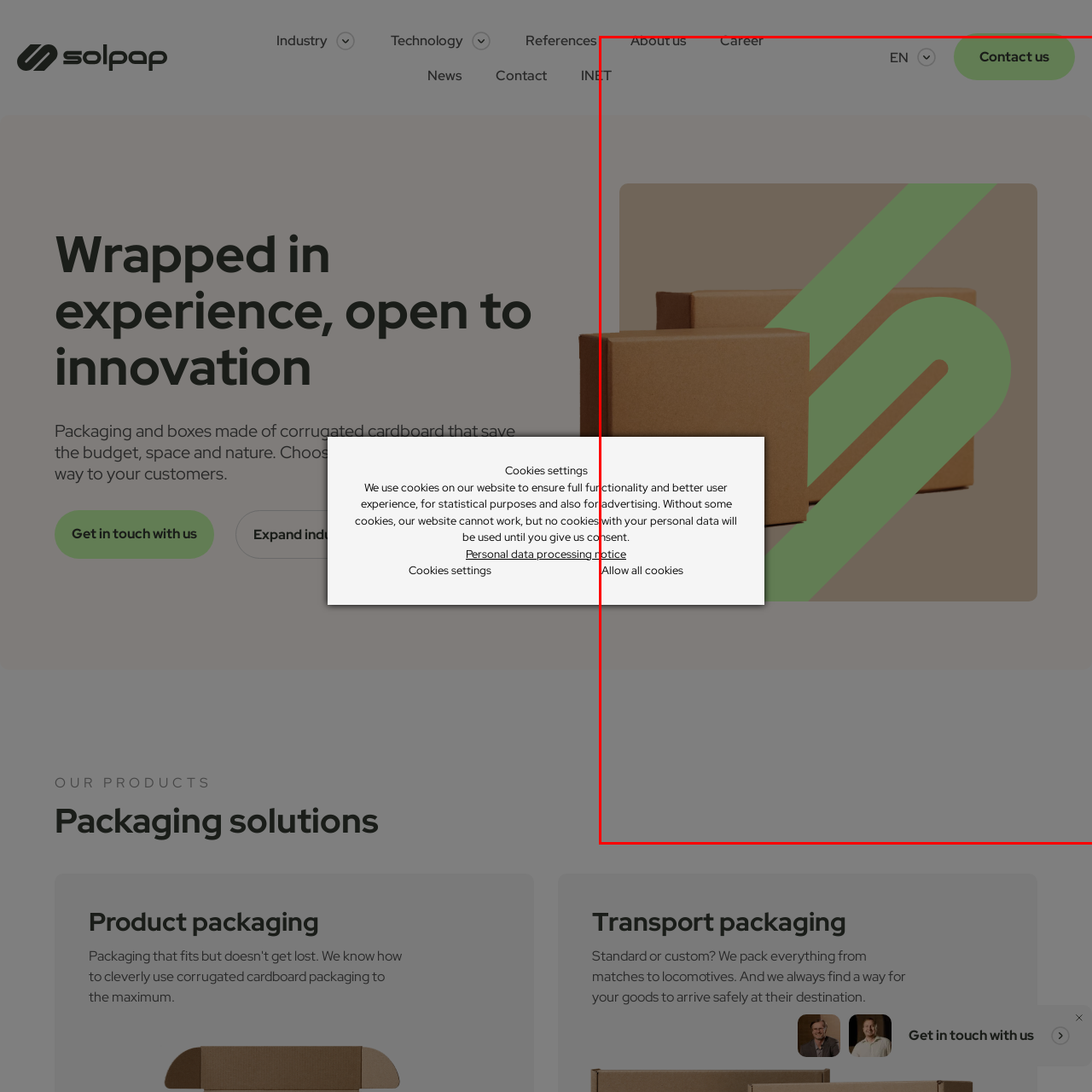Describe extensively the image that is contained within the red box.

The image showcases a visually appealing layout featuring several cardboard boxes in varying sizes, arranged prominently against a neutral backdrop. Superimposed on this arrangement is a dynamic green graphic element, adding a modern touch to the composition. At the forefront, an overlay of text emphasizes the website's cookie policy, informing users about functionality, user experience, and consent regarding personal data usage. The design reflects an innovative approach blending aesthetics with essential user information, characteristic of a company focused on packaging solutions.